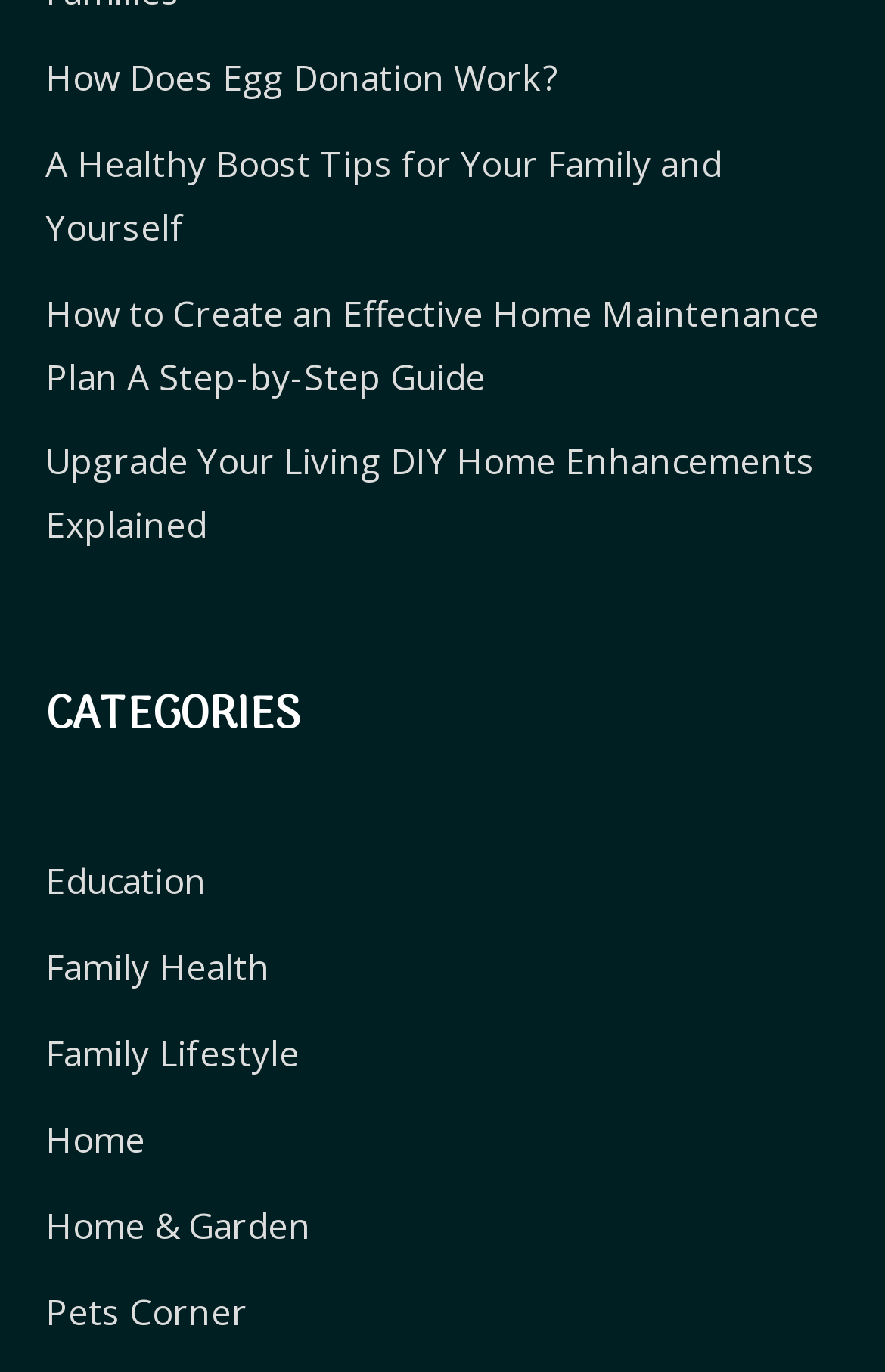Determine the bounding box coordinates for the area you should click to complete the following instruction: "Learn about creating an effective home maintenance plan".

[0.051, 0.209, 0.926, 0.292]